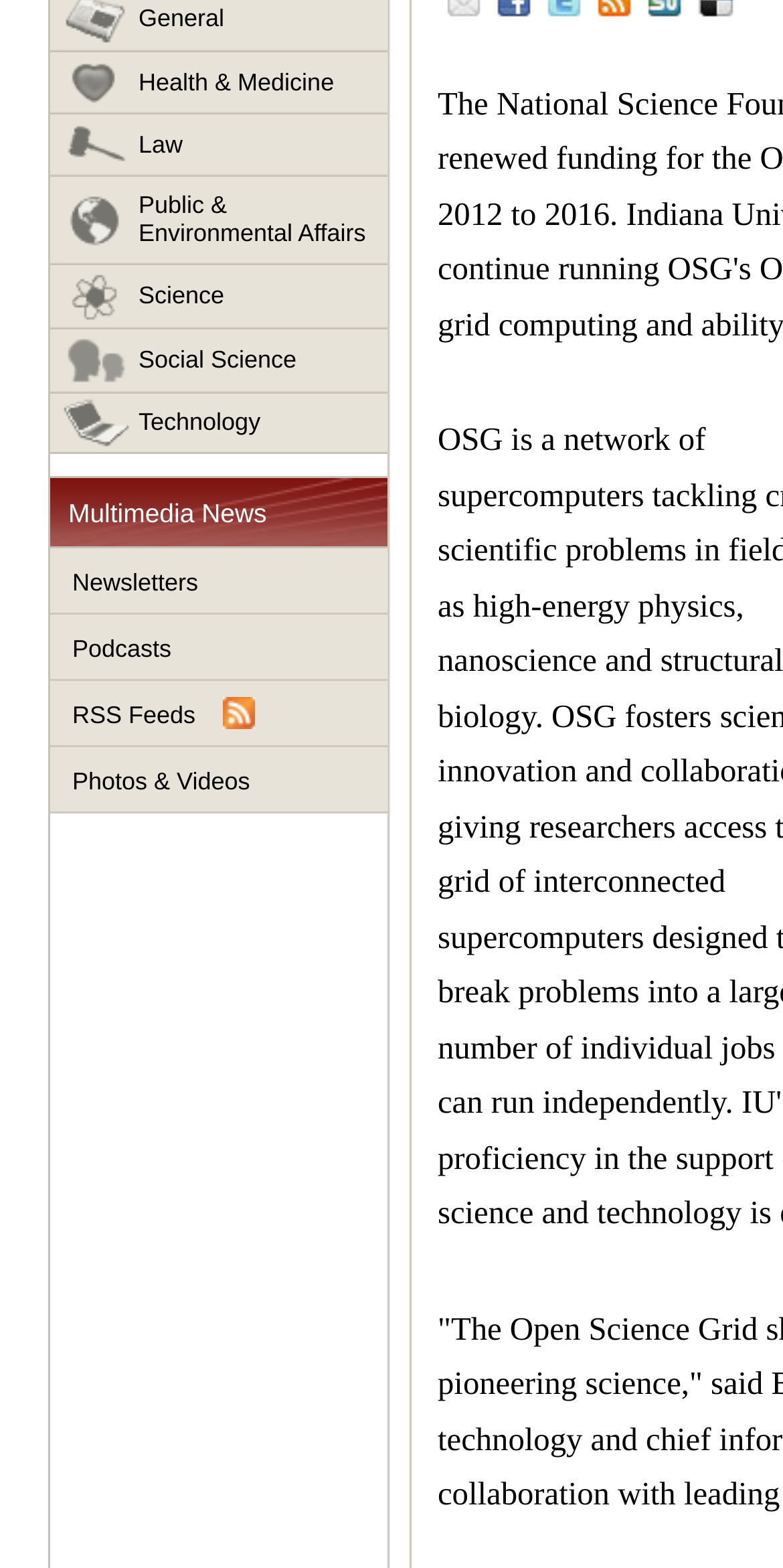Determine the bounding box coordinates for the UI element matching this description: "Public & Environmental Affairs".

[0.064, 0.113, 0.495, 0.169]